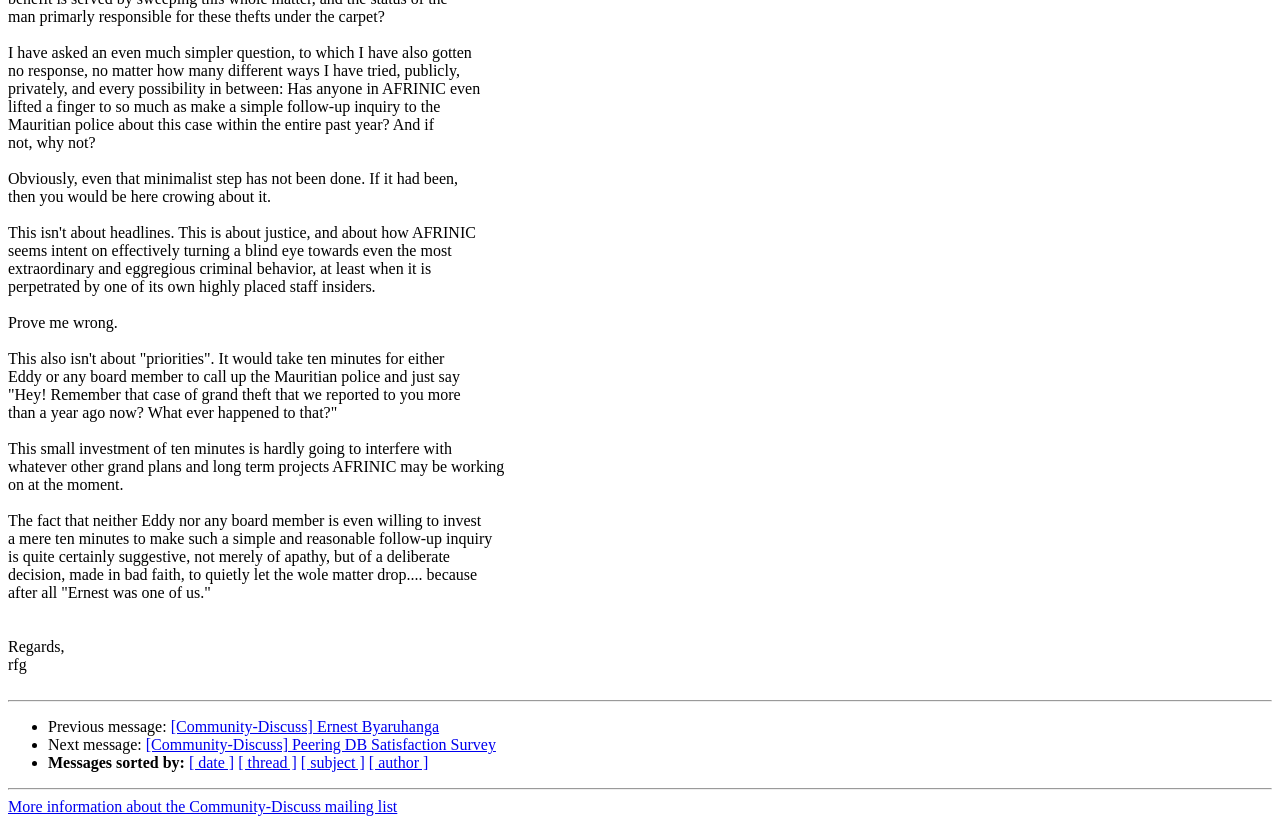Bounding box coordinates are specified in the format (top-left x, top-left y, bottom-right x, bottom-right y). All values are floating point numbers bounded between 0 and 1. Please provide the bounding box coordinate of the region this sentence describes: [Community-Discuss] Peering DB Satisfaction Survey

[0.114, 0.894, 0.387, 0.914]